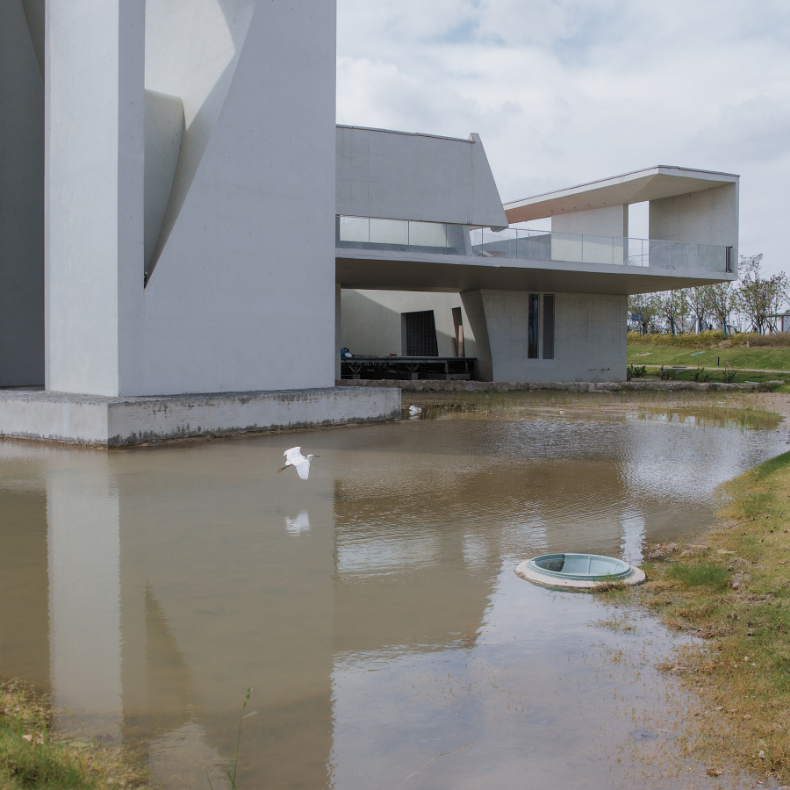What is reflected in the body of water?
Using the image as a reference, answer the question in detail.

The caption states that 'a tranquil body of water reflects the building's silhouette', indicating that the reflection in the water is the outline or shape of the building.